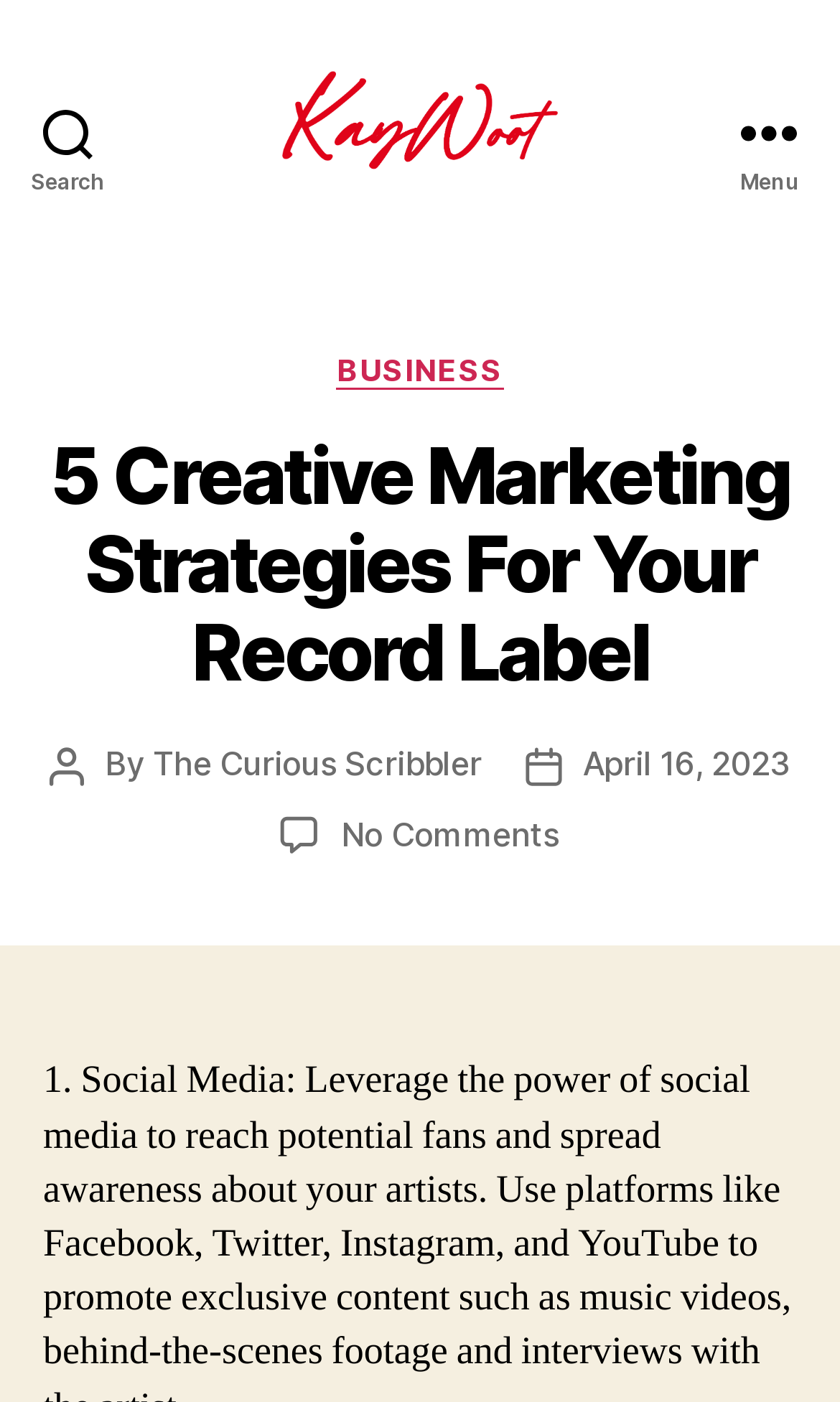What type of content does the website offer? Examine the screenshot and reply using just one word or a brief phrase.

Various topics